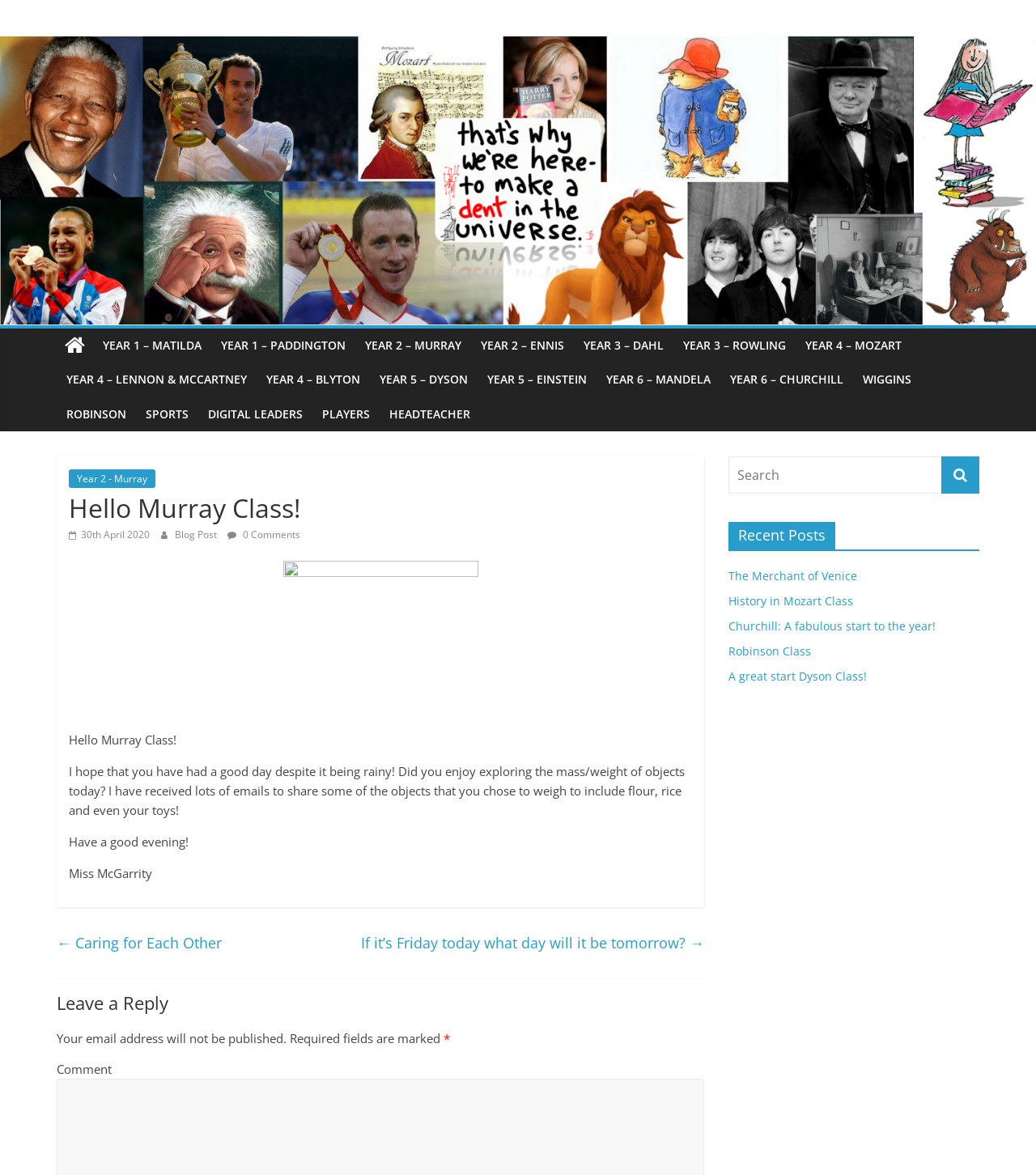Specify the bounding box coordinates of the element's region that should be clicked to achieve the following instruction: "Go to the previous post". The bounding box coordinates consist of four float numbers between 0 and 1, in the format [left, top, right, bottom].

[0.055, 0.79, 0.214, 0.814]